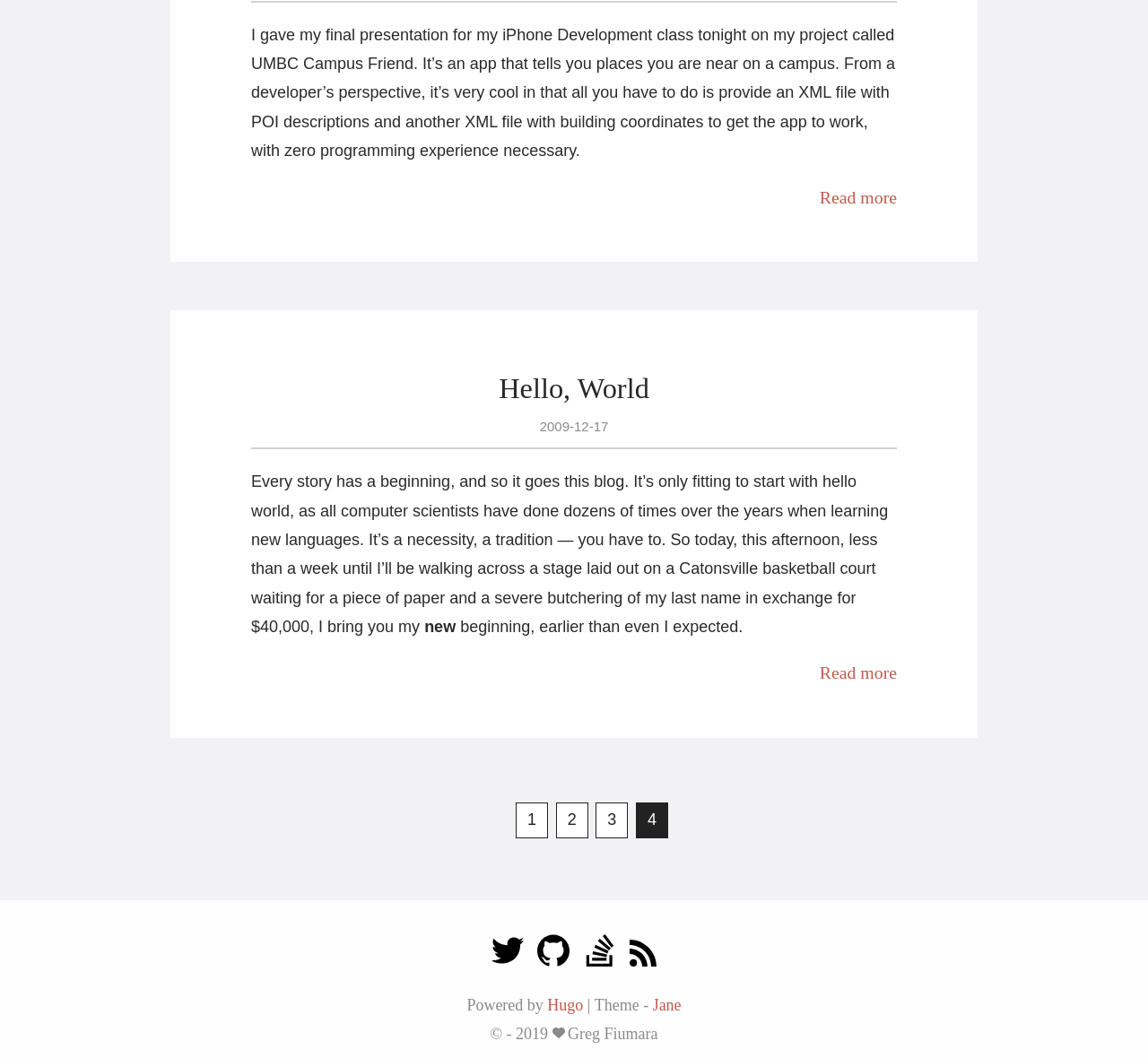Identify the bounding box of the UI component described as: "1".

[0.449, 0.759, 0.477, 0.792]